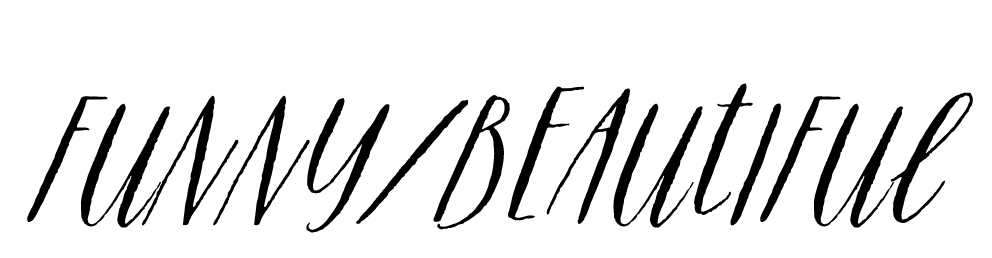What is the tone of the design?
Could you please answer the question thoroughly and with as much detail as possible?

The caption describes the design as having a 'playful and artistic approach', which suggests a lighthearted and creative tone that is visually appealing.